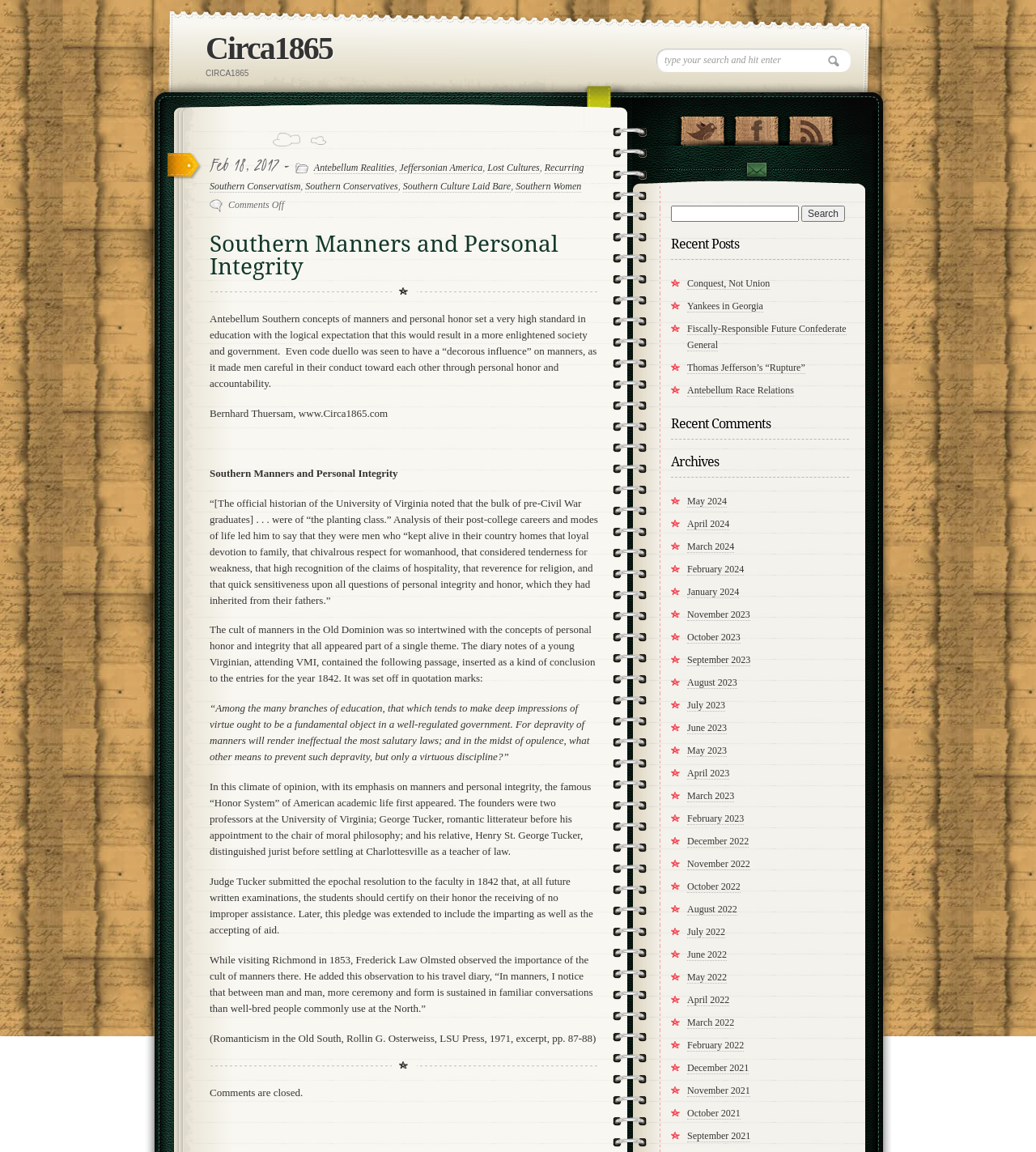Provide the bounding box coordinates of the UI element that matches the description: "parent_node: Search for: value="Search"".

[0.773, 0.178, 0.816, 0.193]